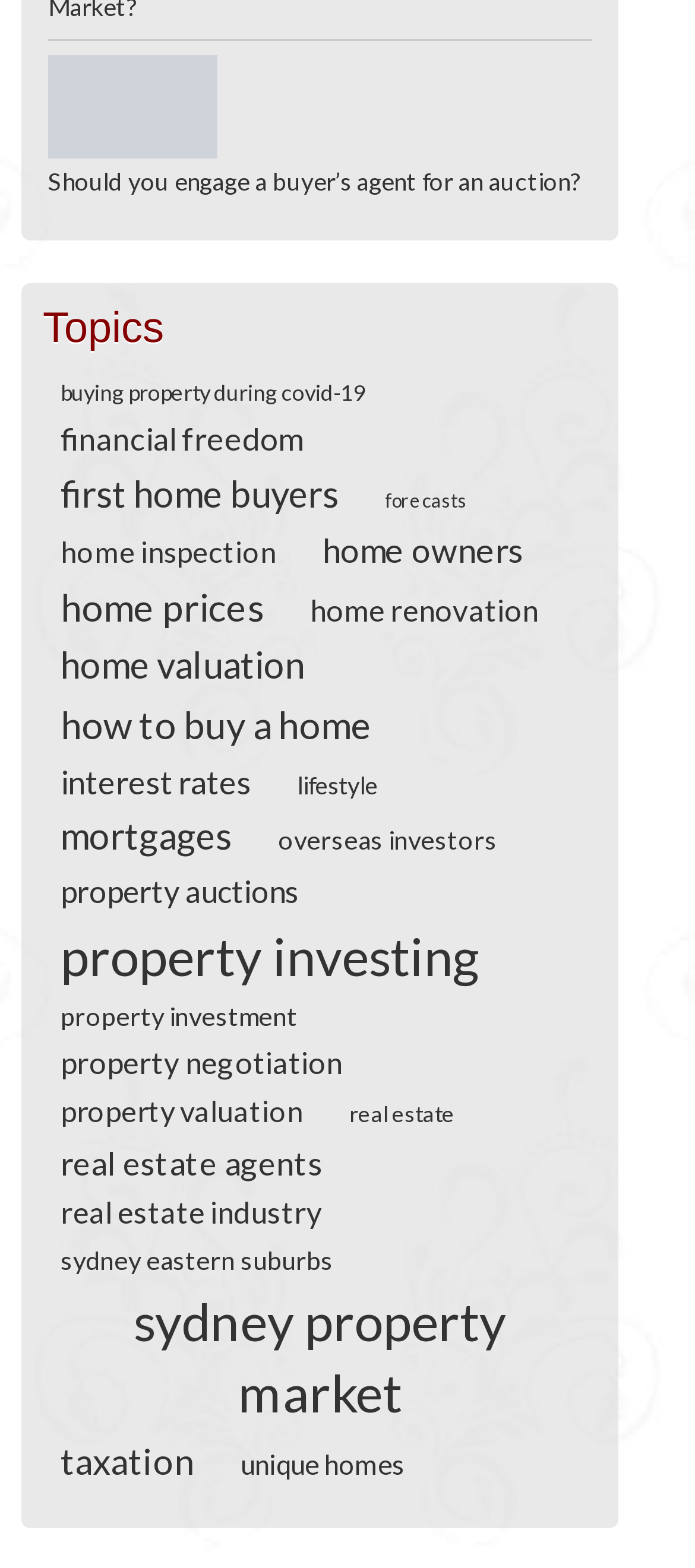Provide your answer in a single word or phrase: 
How many topics are listed on this webpage?

27